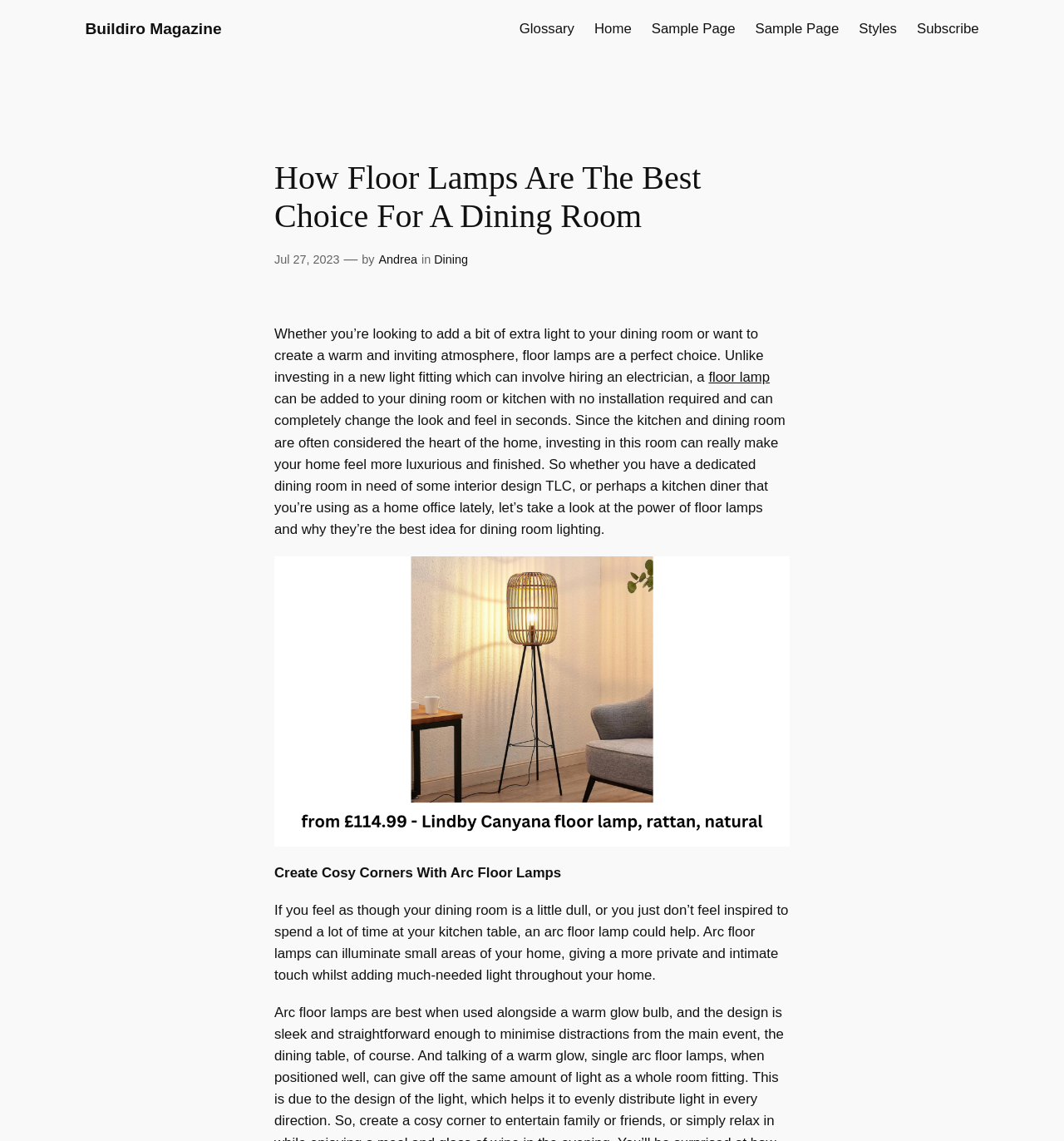Please identify the bounding box coordinates of the element that needs to be clicked to perform the following instruction: "explore arc floor lamps".

[0.258, 0.758, 0.527, 0.772]